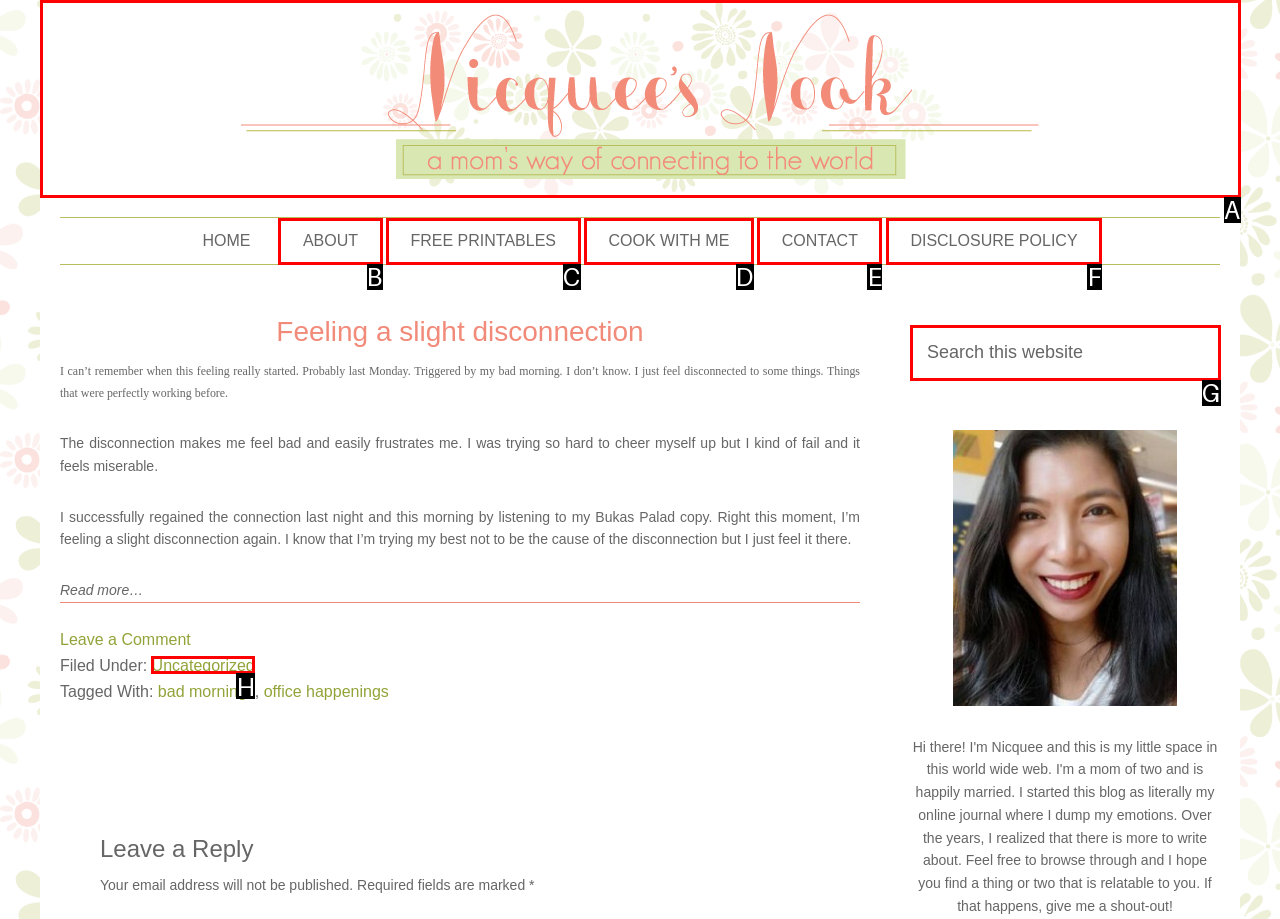Pinpoint the HTML element that fits the description: Cook with Me
Answer by providing the letter of the correct option.

D